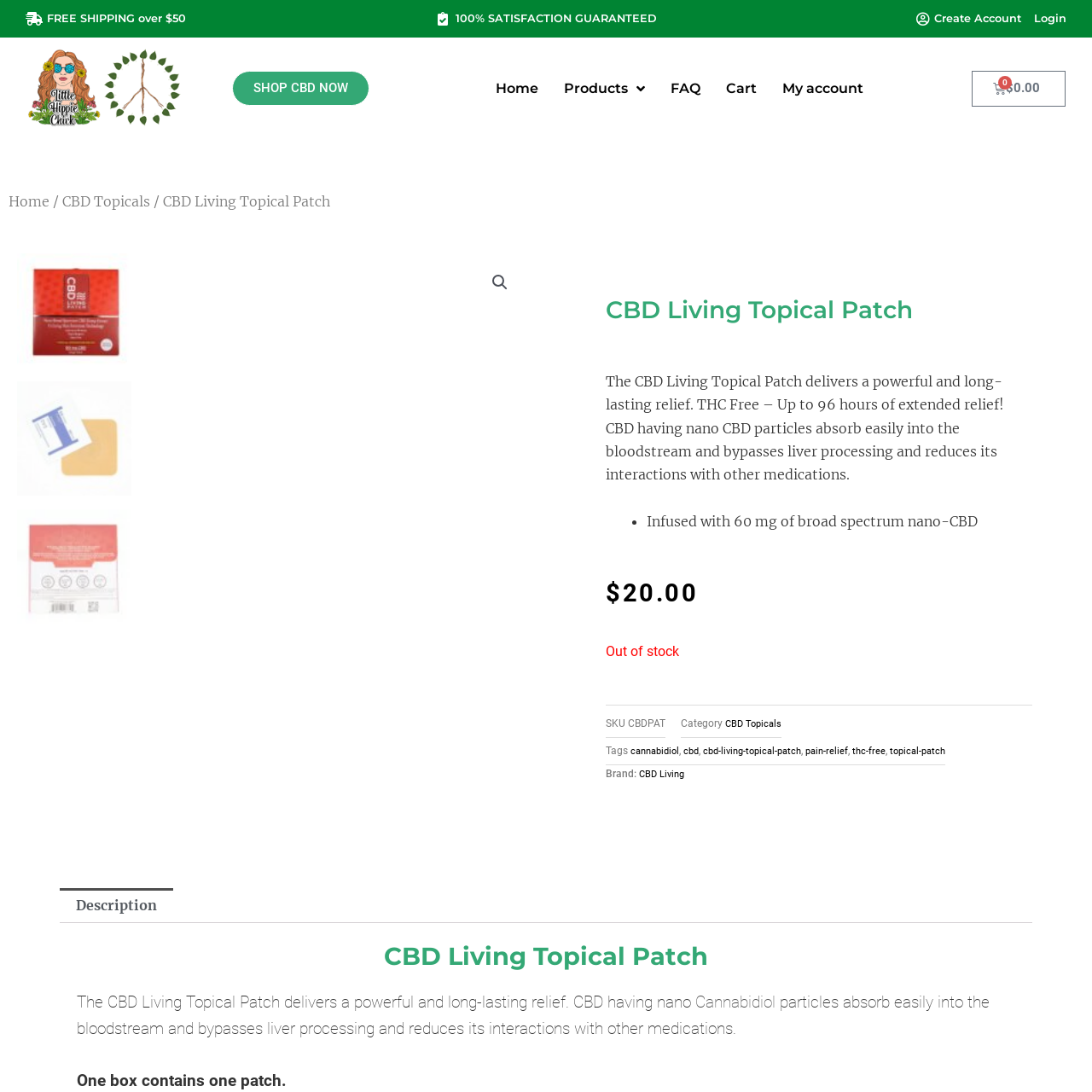What is the maximum duration of relief promised by the patch?
Analyze the image encased by the red bounding box and elaborate on your answer to the question.

According to the product details, the CBD Living Topical Patch promises up to 96 hours of extended relief, making it a long-lasting solution for individuals seeking pain relief.